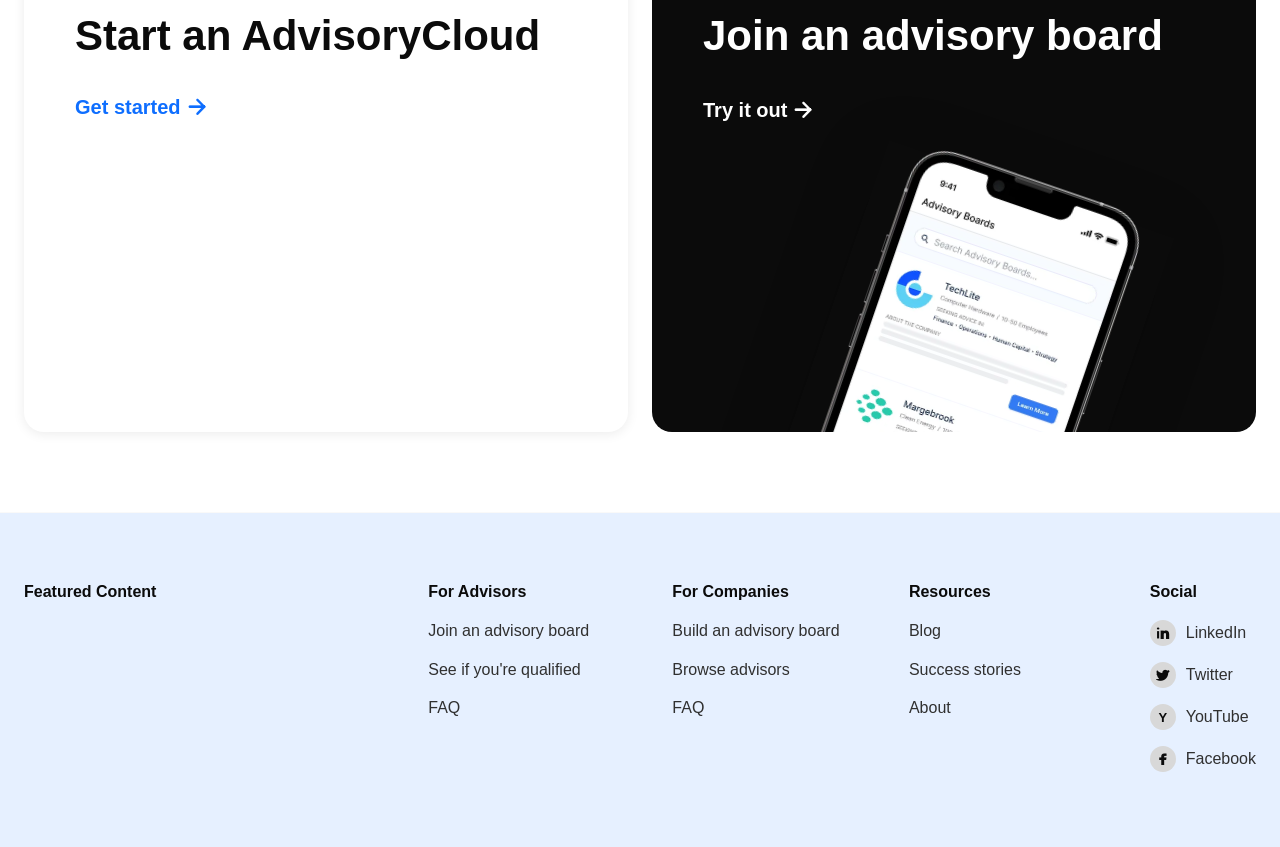Please find the bounding box coordinates of the section that needs to be clicked to achieve this instruction: "Join an advisory board".

[0.549, 0.01, 0.941, 0.075]